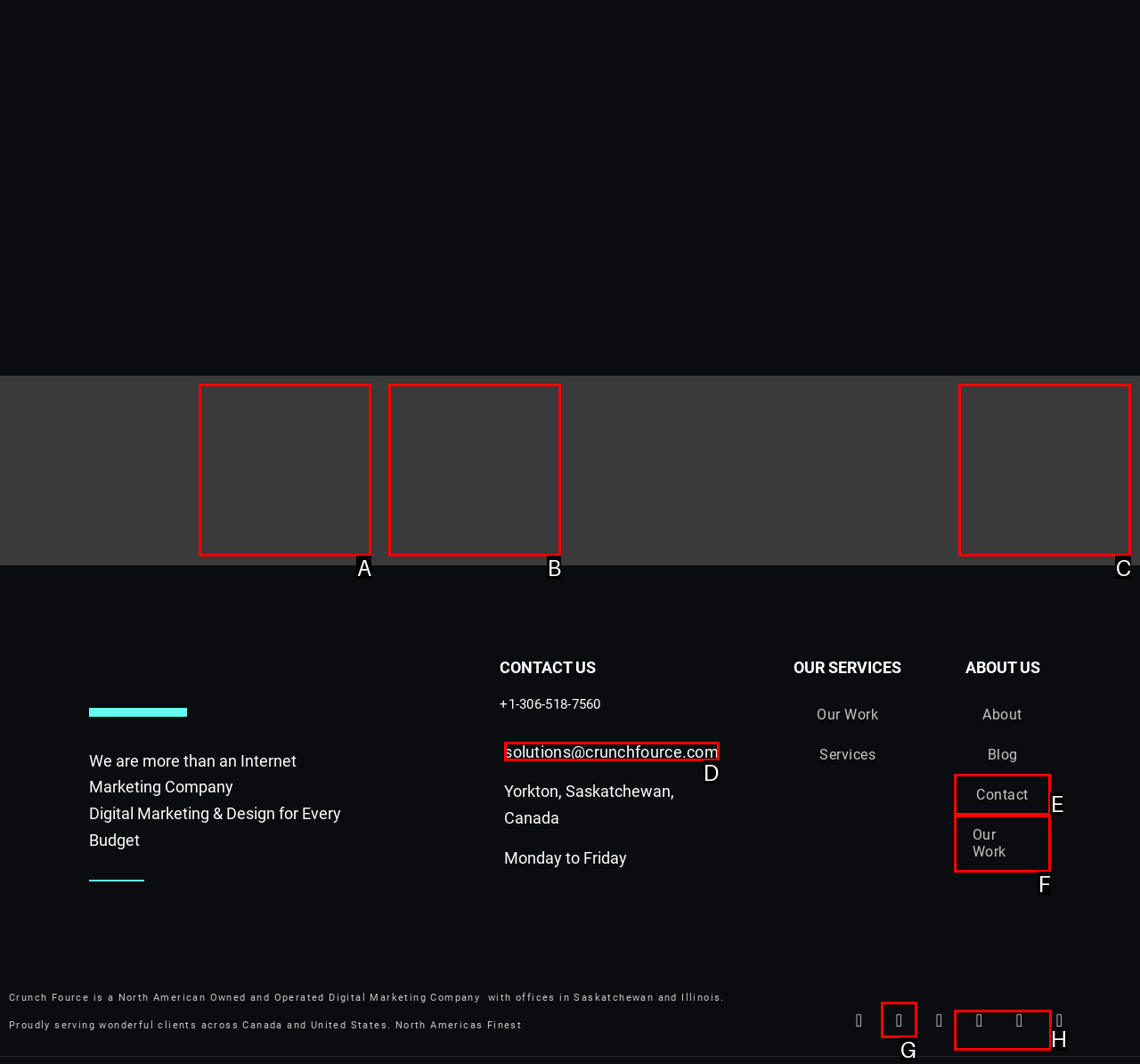Specify which HTML element I should click to complete this instruction: read about the company Answer with the letter of the relevant option.

H